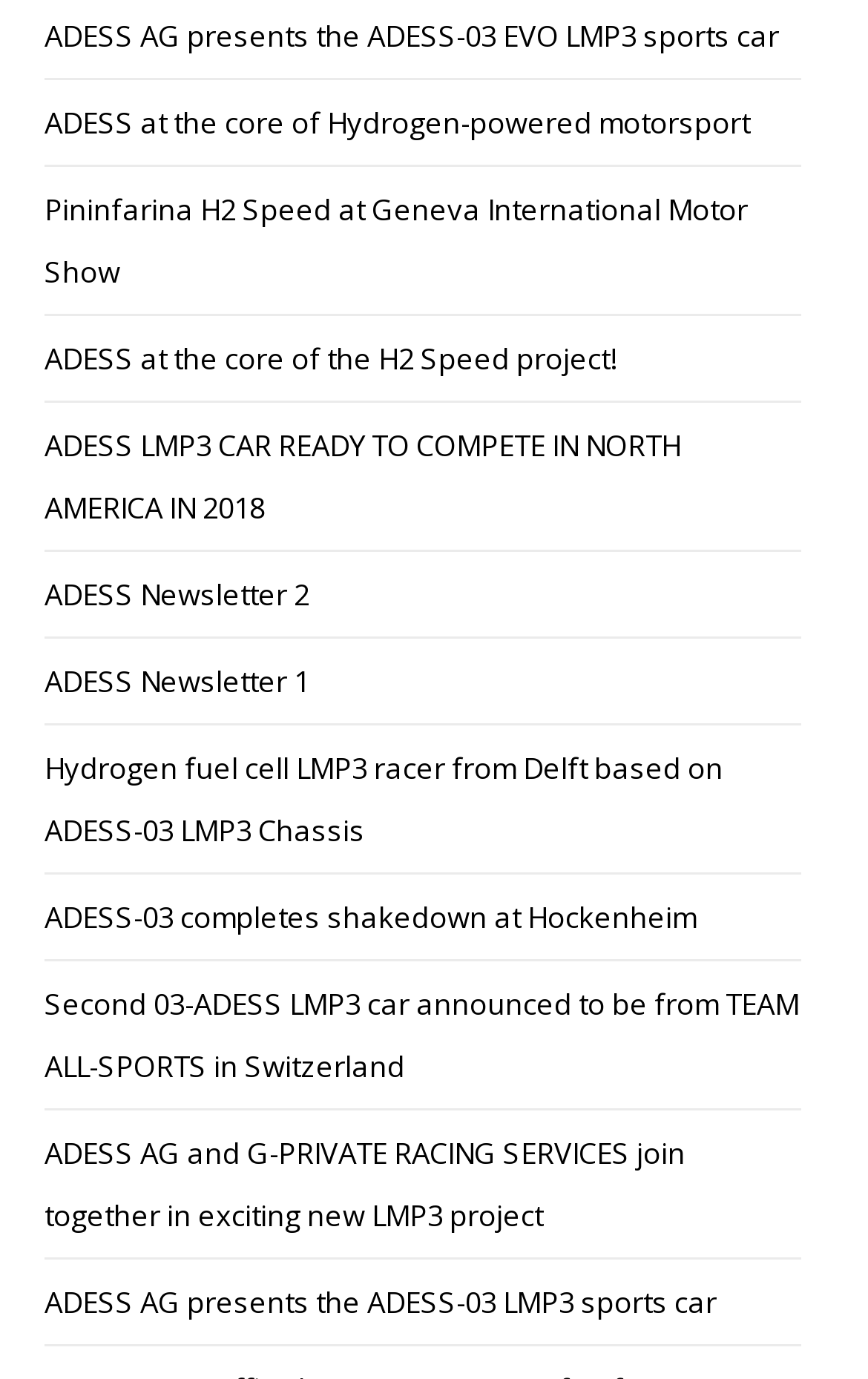What is the main topic of this webpage?
Please give a detailed and elaborate answer to the question based on the image.

Based on the multiple links and descriptions on the webpage, it appears that the main topic is ADESS AG, a company related to motorsport and racing cars.